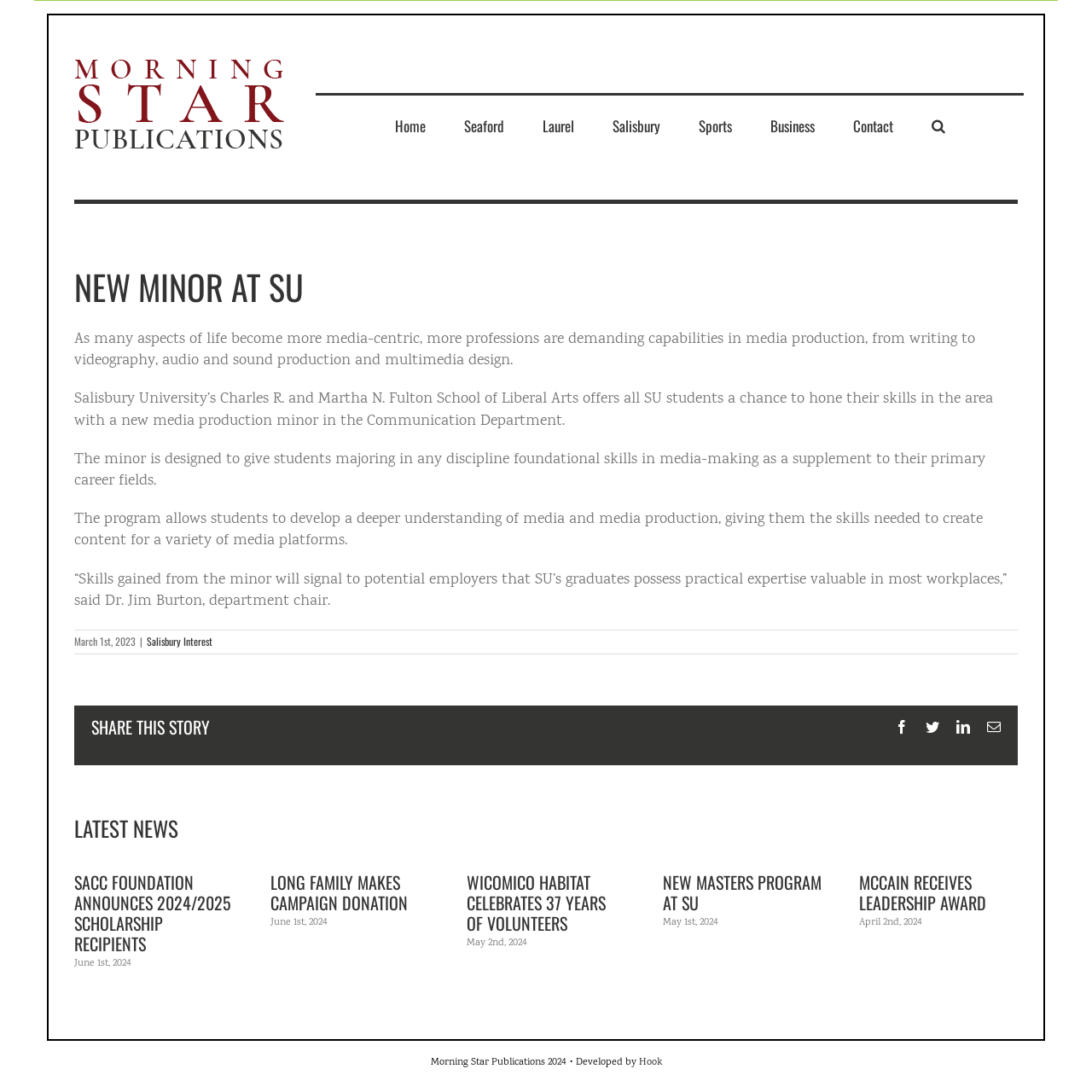Locate and extract the headline of this webpage.

NEW MINOR AT SU